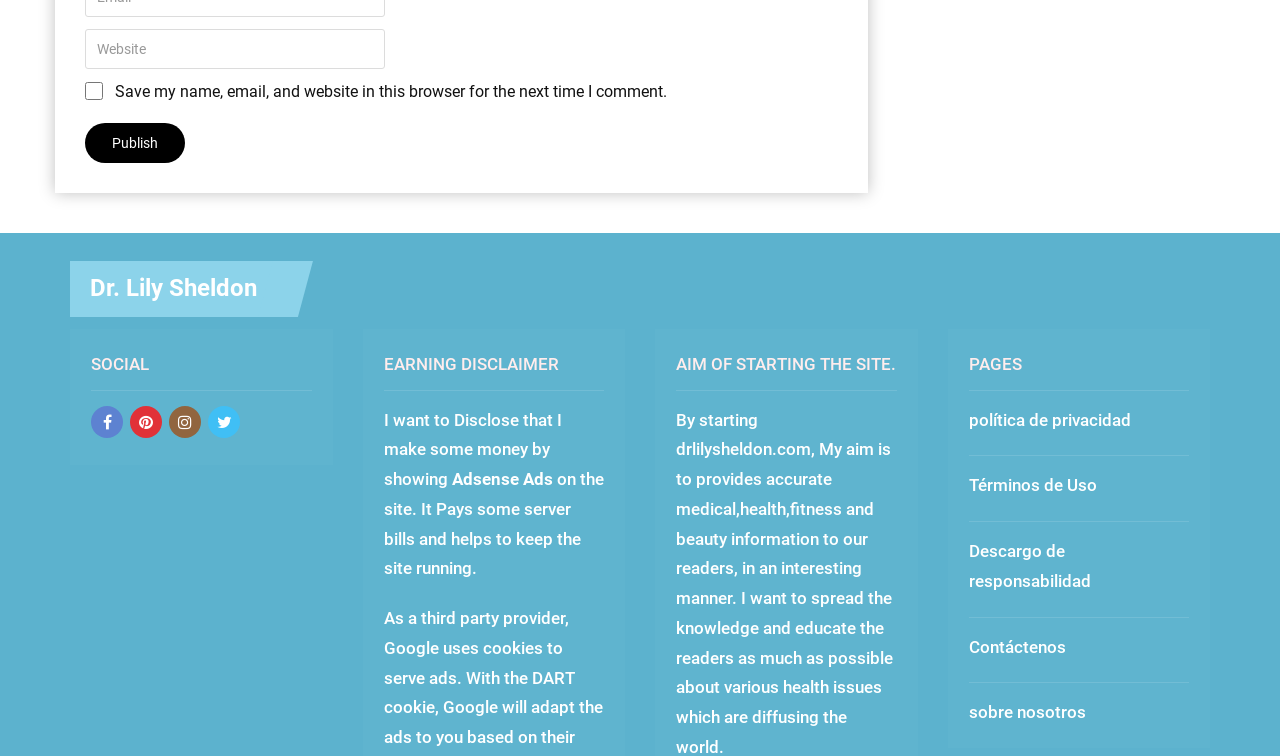How many pages are linked on the website?
Based on the image, respond with a single word or phrase.

Five pages